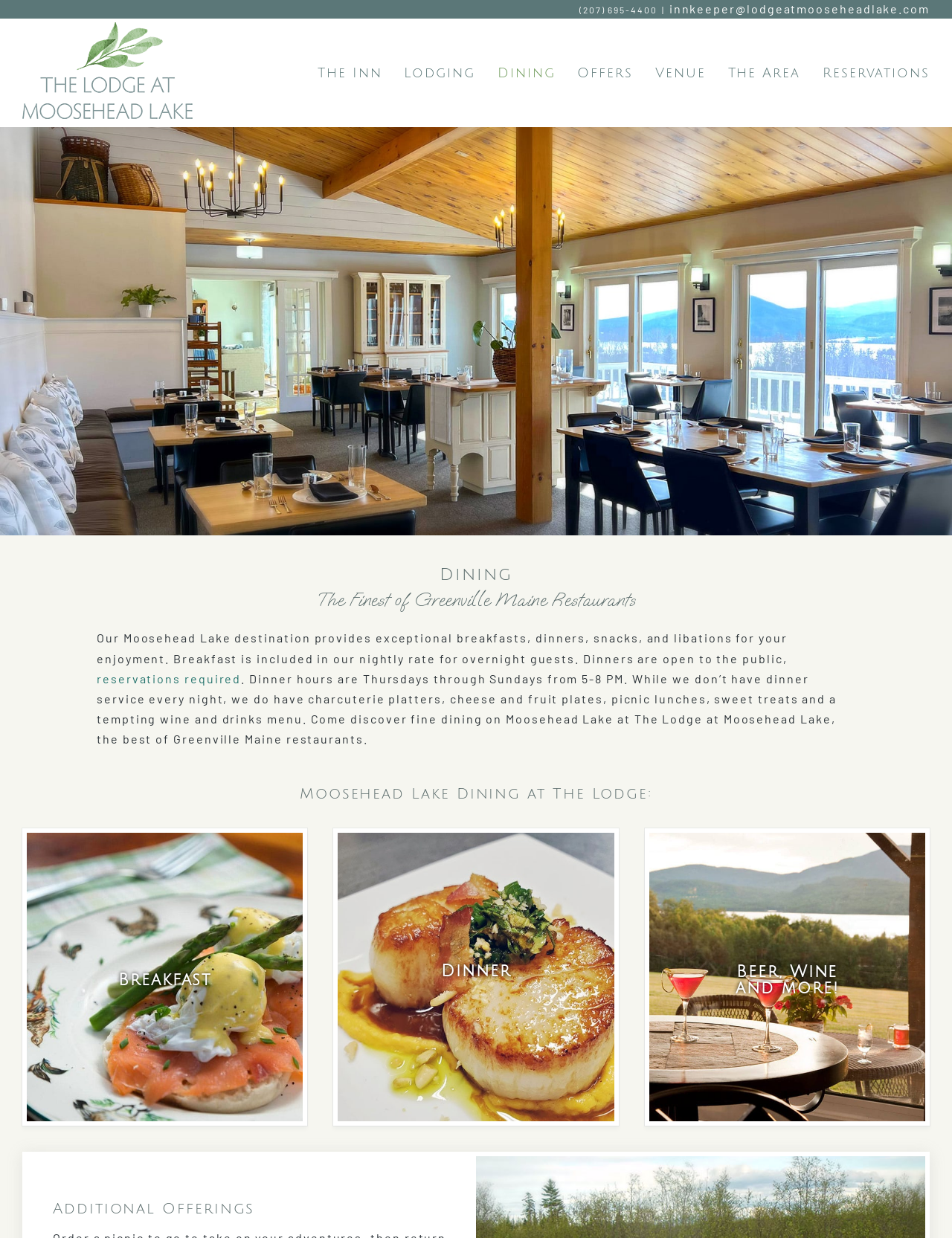Give a succinct answer to this question in a single word or phrase: 
What are the dinner hours of the lodge?

Thursdays through Sundays from 5-8 PM